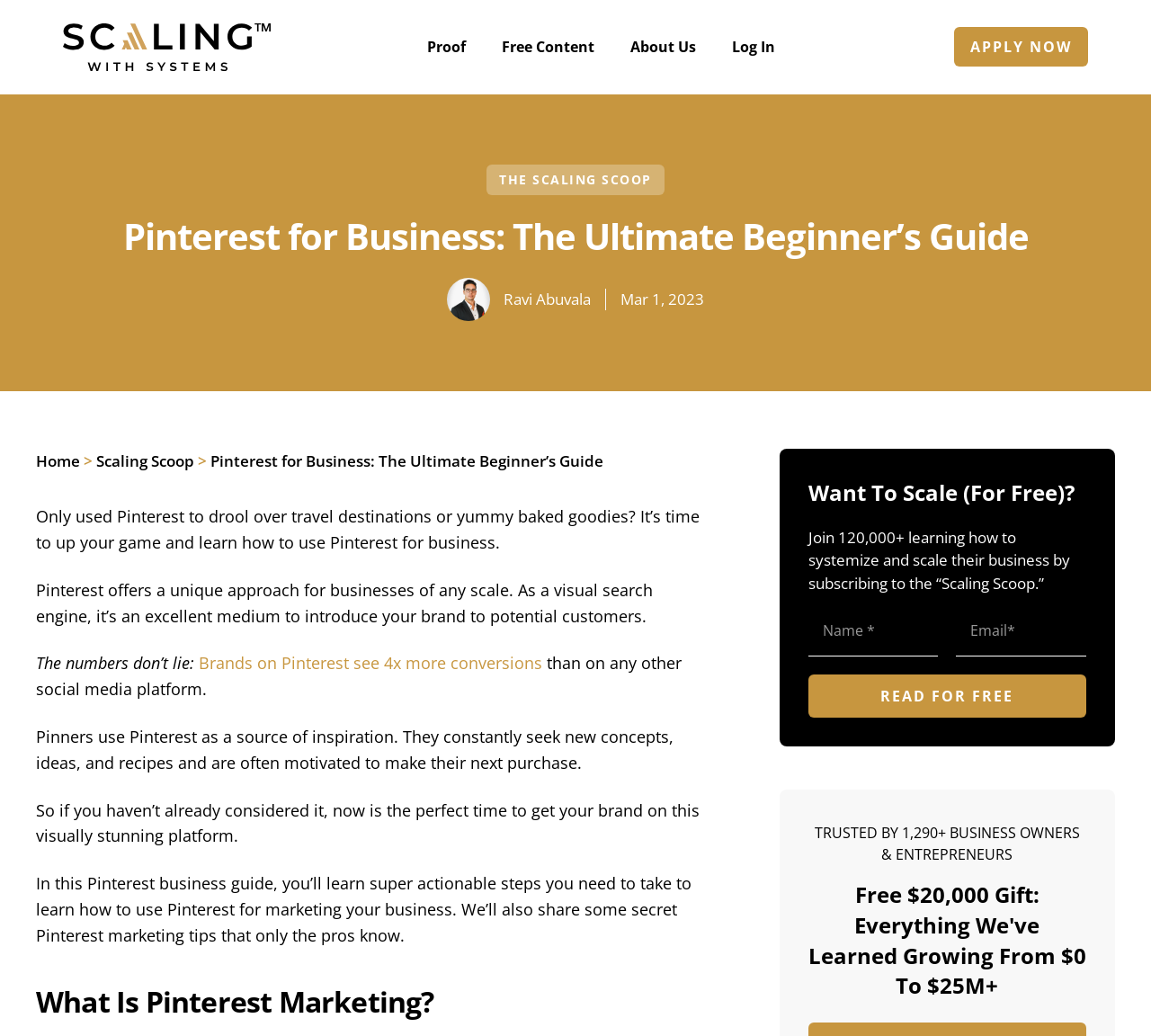What is the date of the article?
From the image, respond using a single word or phrase.

Mar 1, 2023